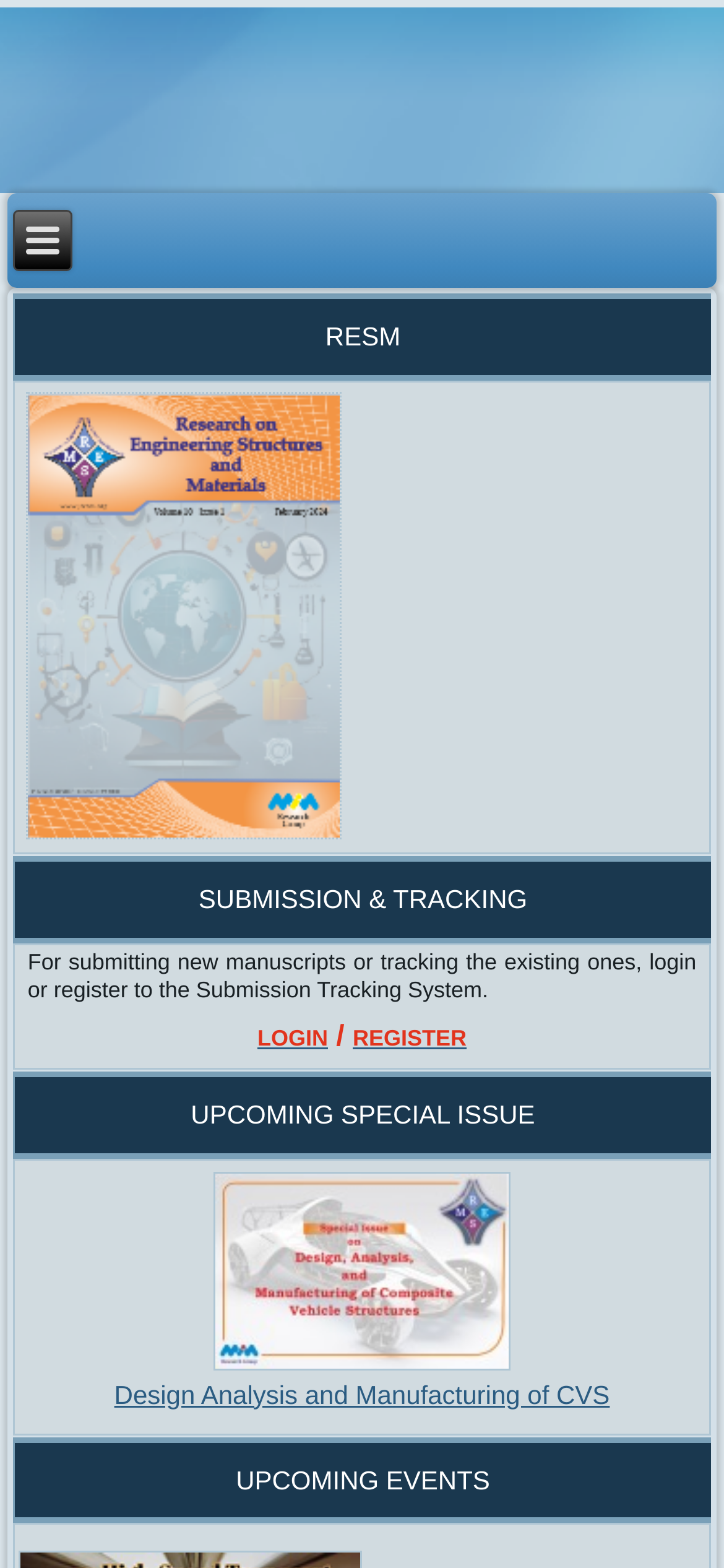From the image, can you give a detailed response to the question below:
What is the purpose of the Submission Tracking System?

Based on the webpage, I found a section titled 'SUBMISSION & TRACKING' which mentions that the Submission Tracking System is used for submitting new manuscripts or tracking the existing ones. This implies that the purpose of the system is to facilitate the submission and tracking of manuscripts.